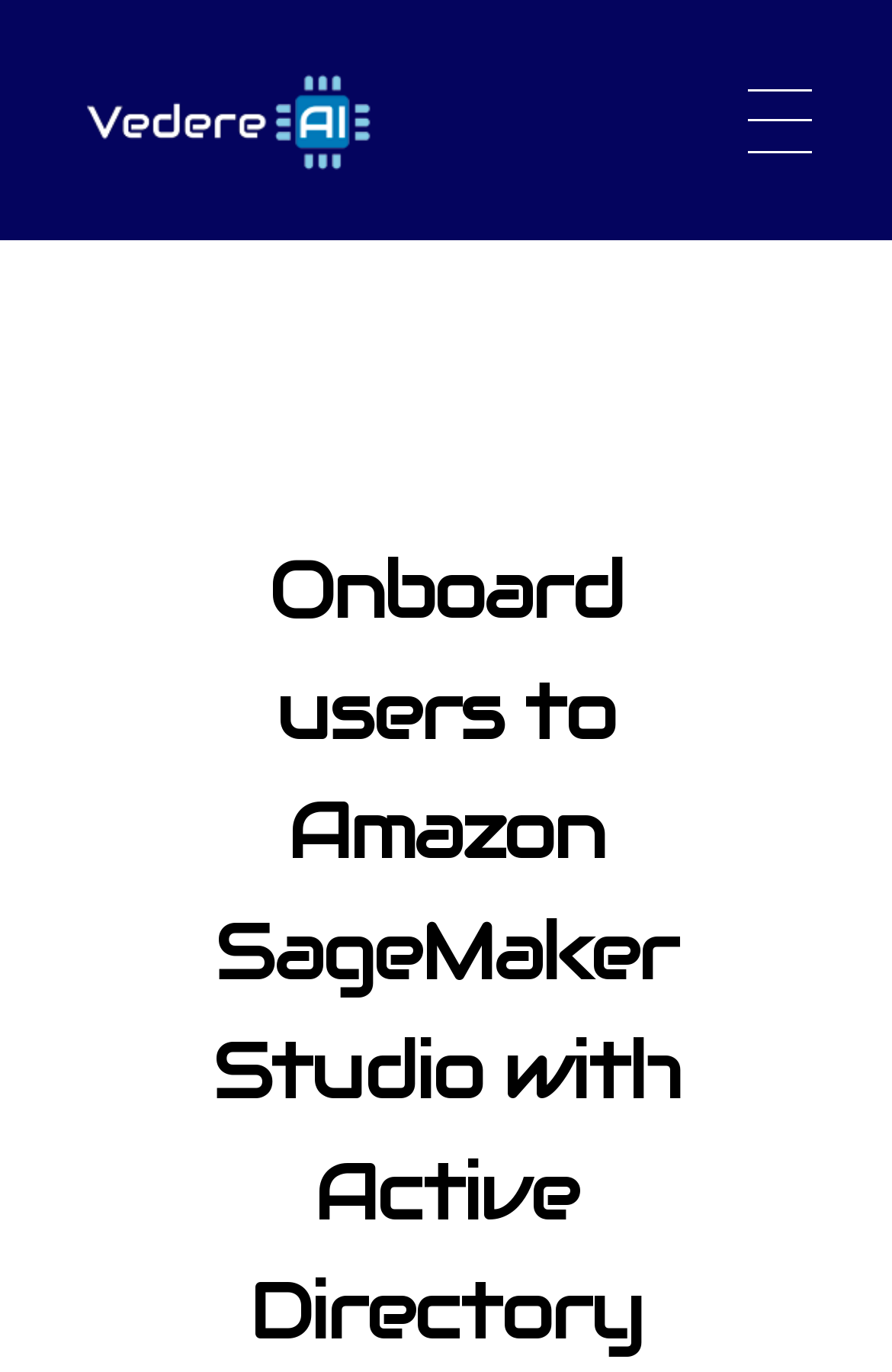Please determine the headline of the webpage and provide its content.

Onboard users to Amazon SageMaker Studio with Active Directory group-specific IAM roles